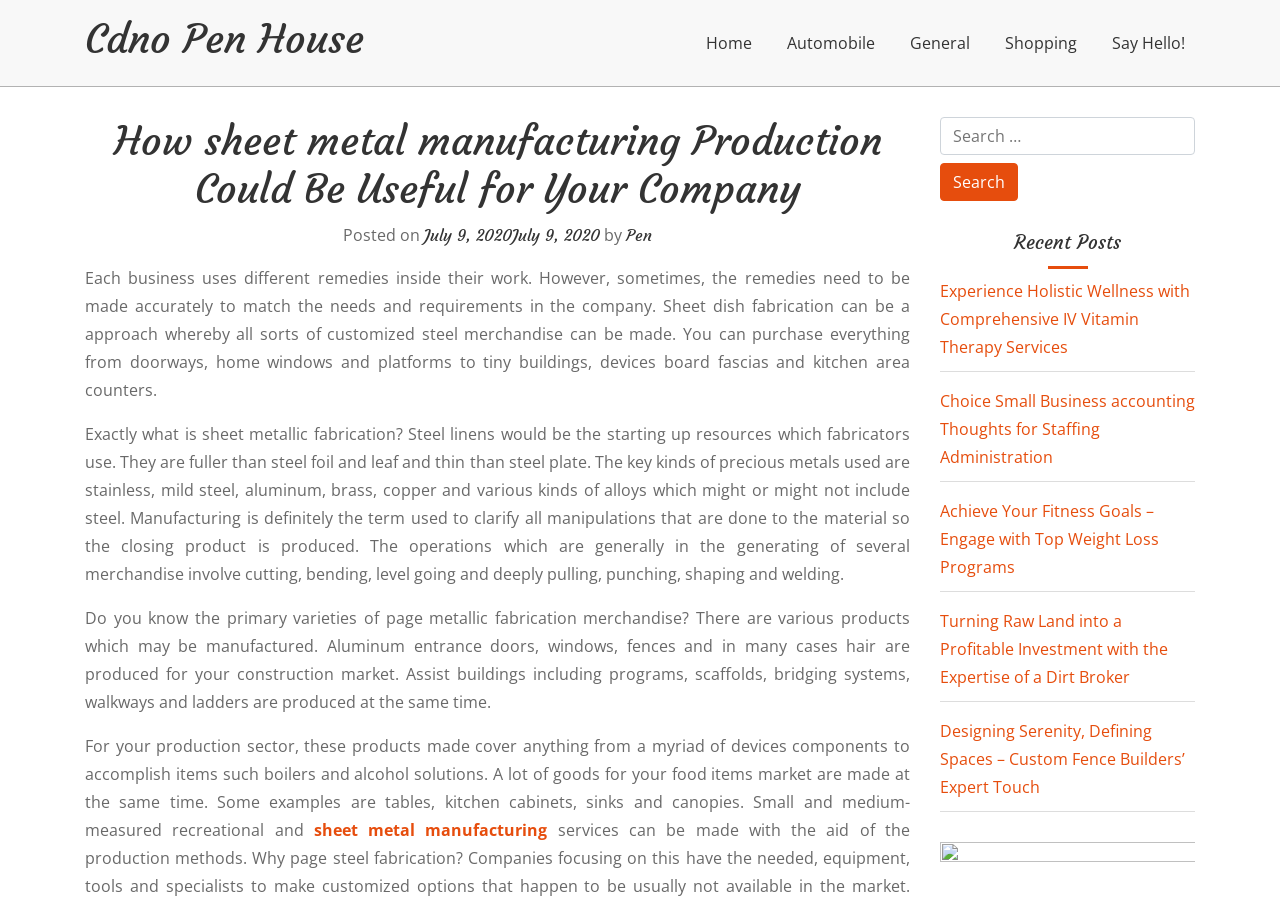What is the purpose of sheet metal fabrication?
Could you give a comprehensive explanation in response to this question?

According to the webpage content, sheet metal fabrication is a process that allows for the creation of customized steel products that match the needs and requirements of companies. This suggests that the purpose of sheet metal fabrication is to make customized products.